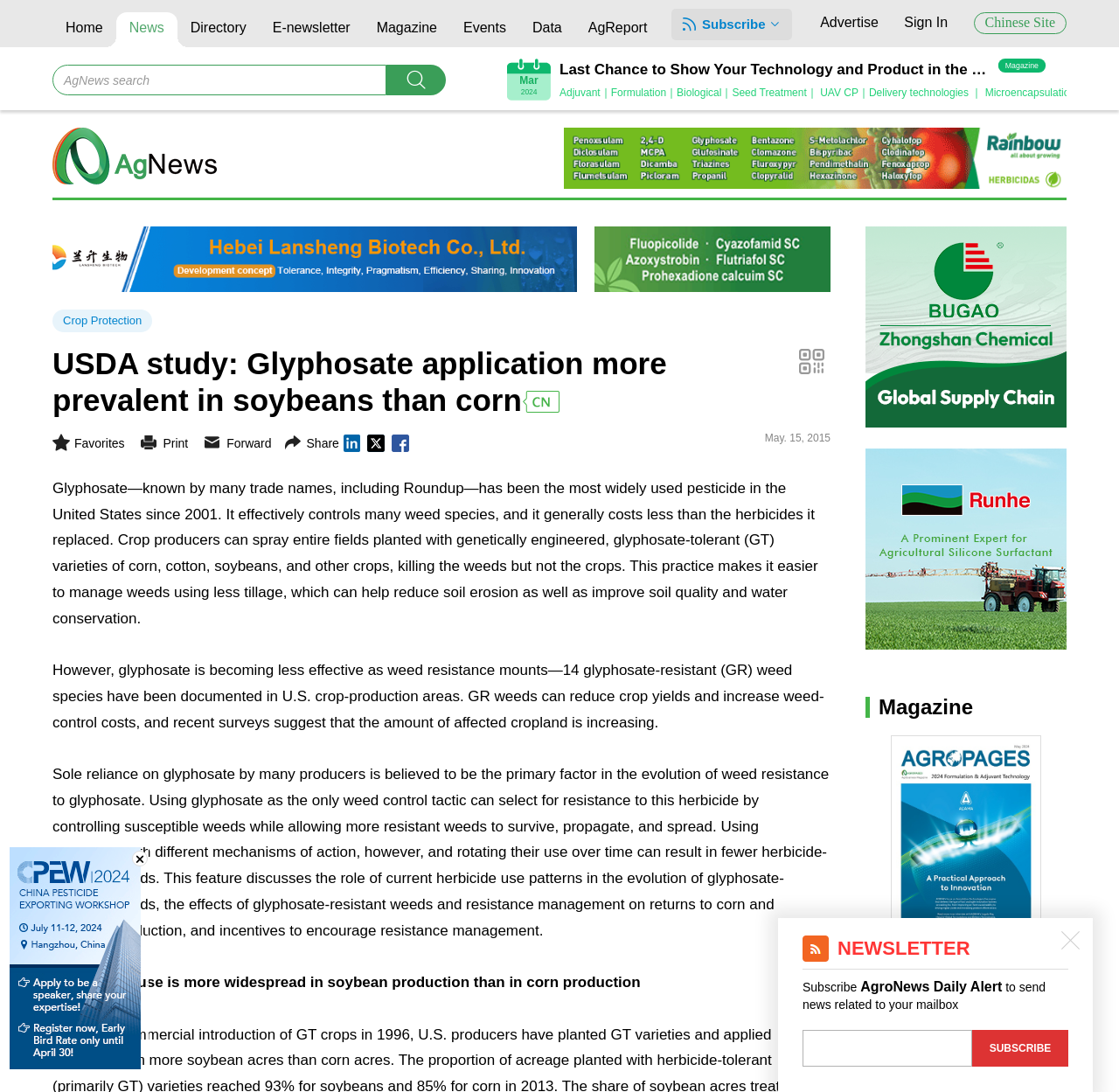Locate the bounding box coordinates of the element that should be clicked to execute the following instruction: "Visit Facebook page".

None